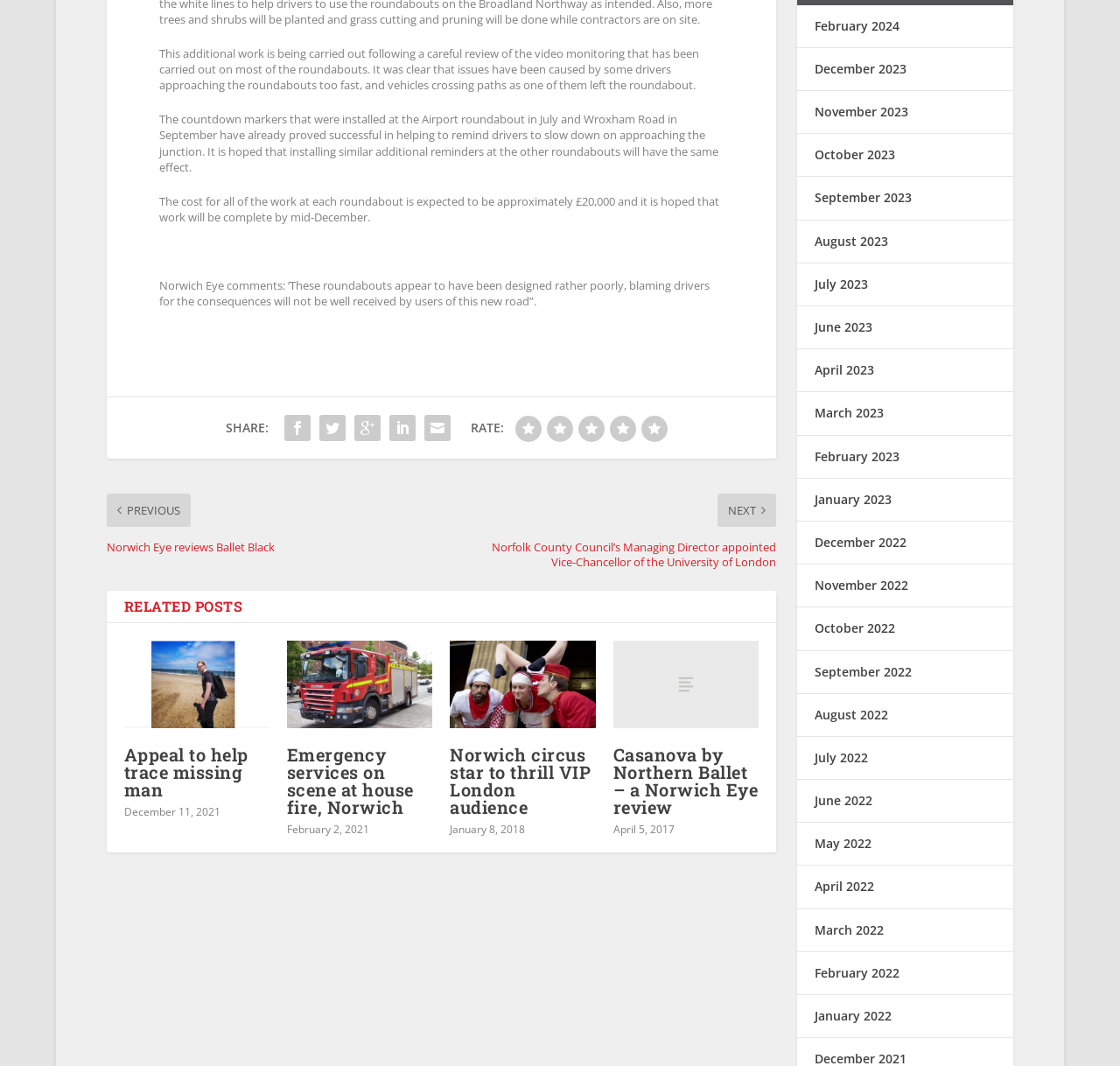Please locate the bounding box coordinates for the element that should be clicked to achieve the following instruction: "Read related post 'Appeal to help trace missing man'". Ensure the coordinates are given as four float numbers between 0 and 1, i.e., [left, top, right, bottom].

[0.111, 0.591, 0.241, 0.673]